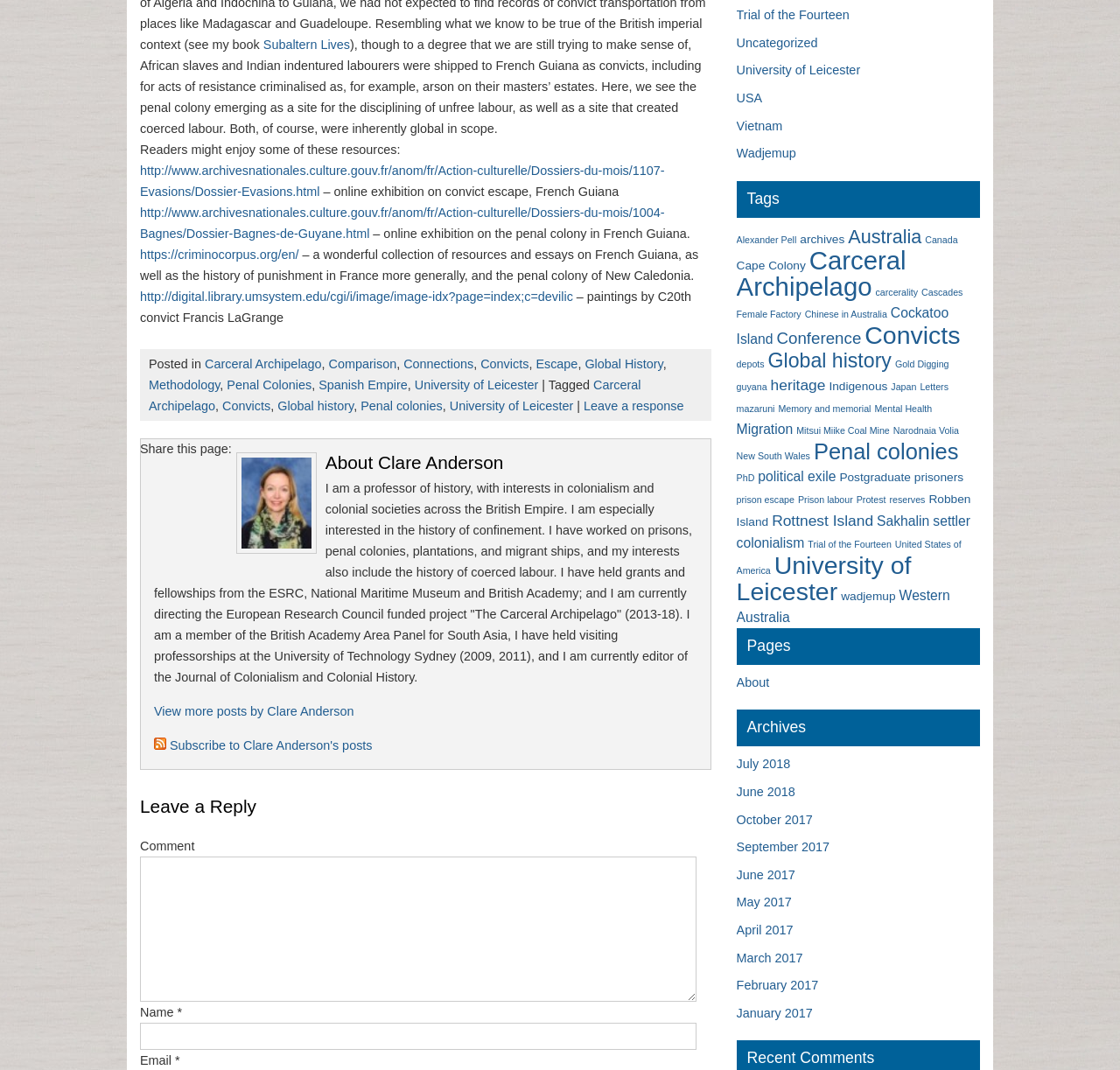Identify and provide the bounding box coordinates of the UI element described: "University of Leicester". The coordinates should be formatted as [left, top, right, bottom], with each number being a float between 0 and 1.

[0.658, 0.059, 0.768, 0.072]